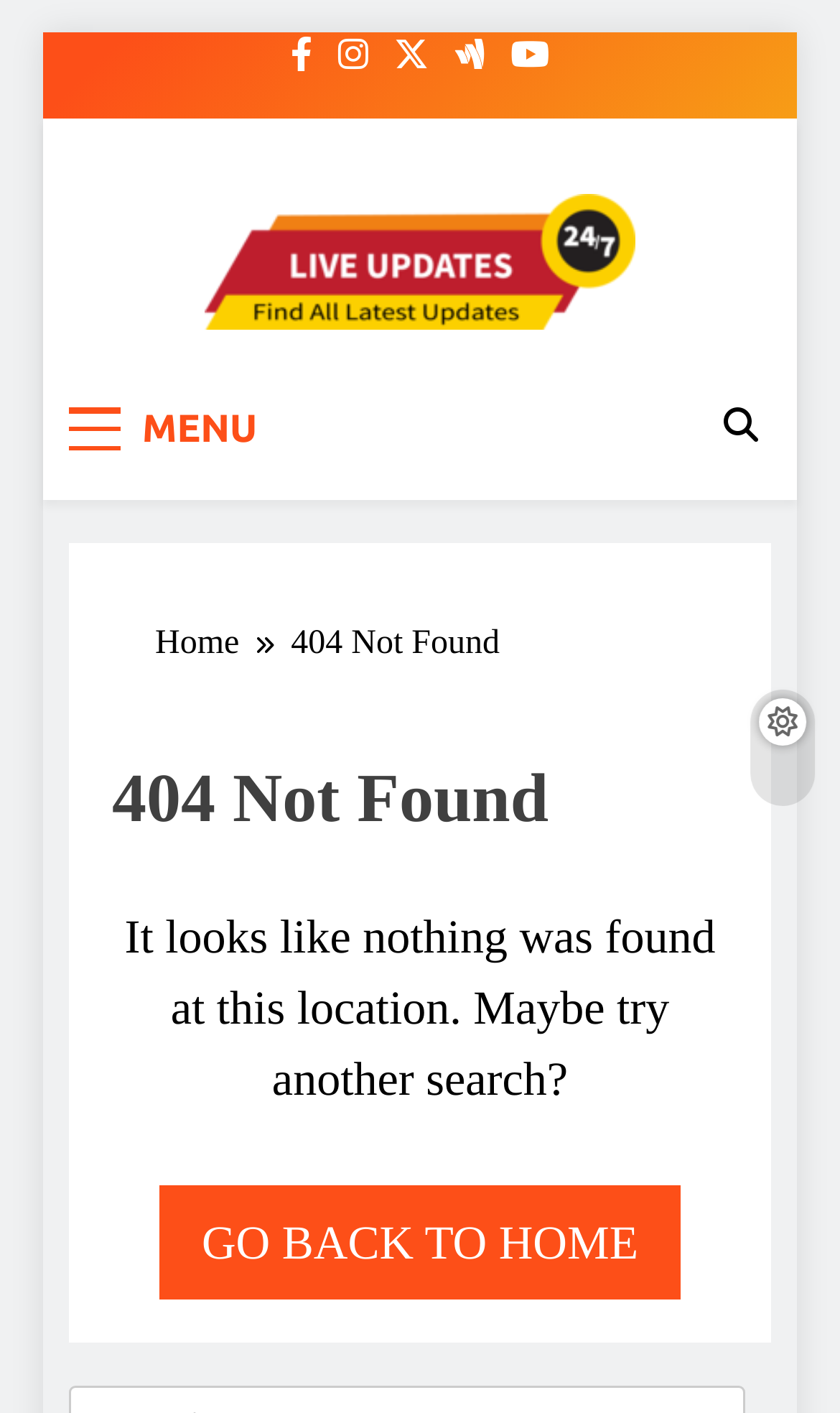Is there a way to go back to the home page?
Please provide a detailed and thorough answer to the question.

I found a link with the text 'GO BACK TO HOME' which suggests that there is a way to go back to the home page.